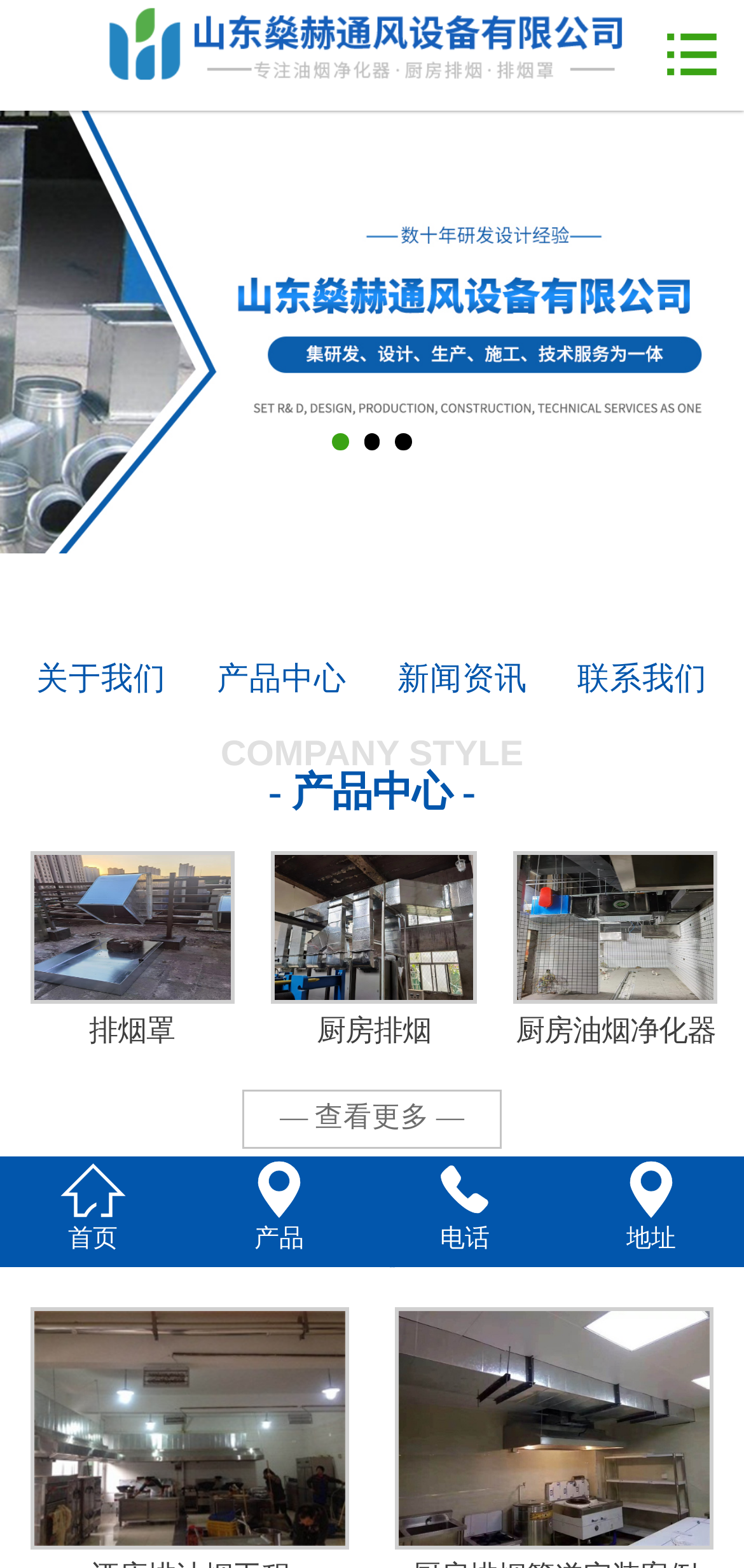Locate the bounding box coordinates of the area to click to fulfill this instruction: "browse engineering cases". The bounding box should be presented as four float numbers between 0 and 1, in the order [left, top, right, bottom].

[0.436, 0.248, 1.0, 0.309]